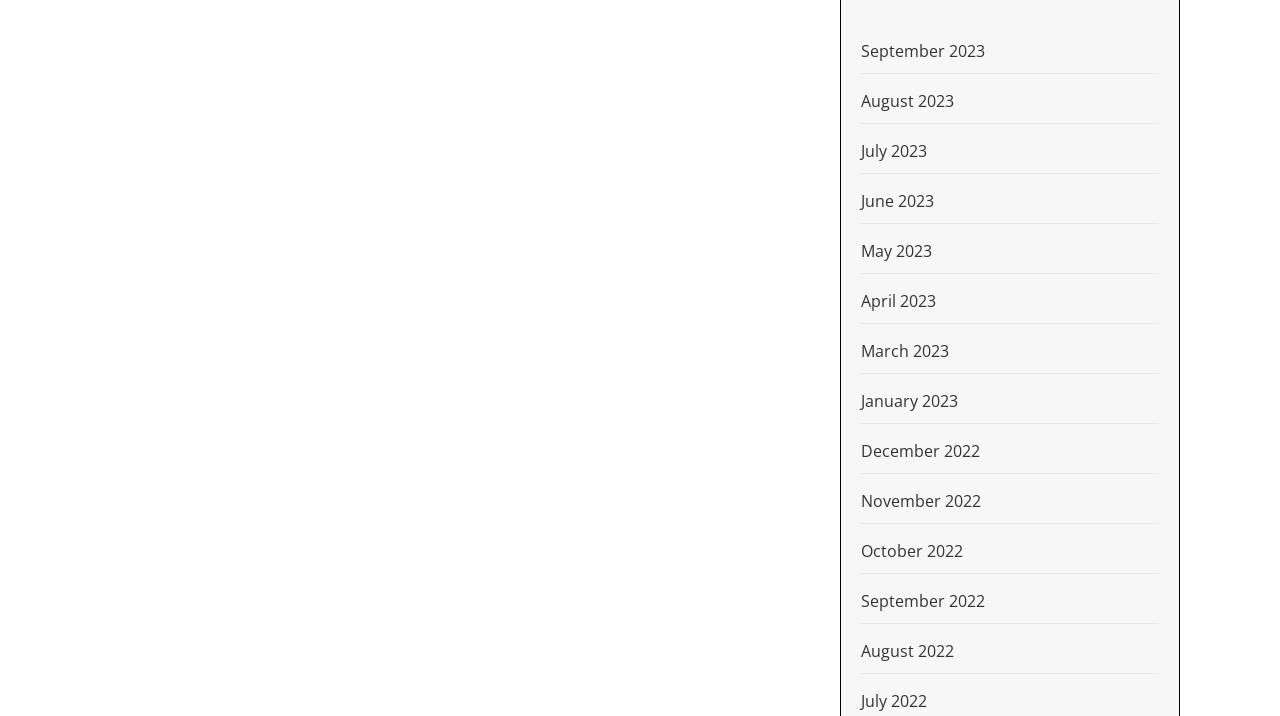What is the earliest month listed?
Provide a fully detailed and comprehensive answer to the question.

I looked at the list of links and found that the earliest month listed is September 2022, which is at the bottom of the list.